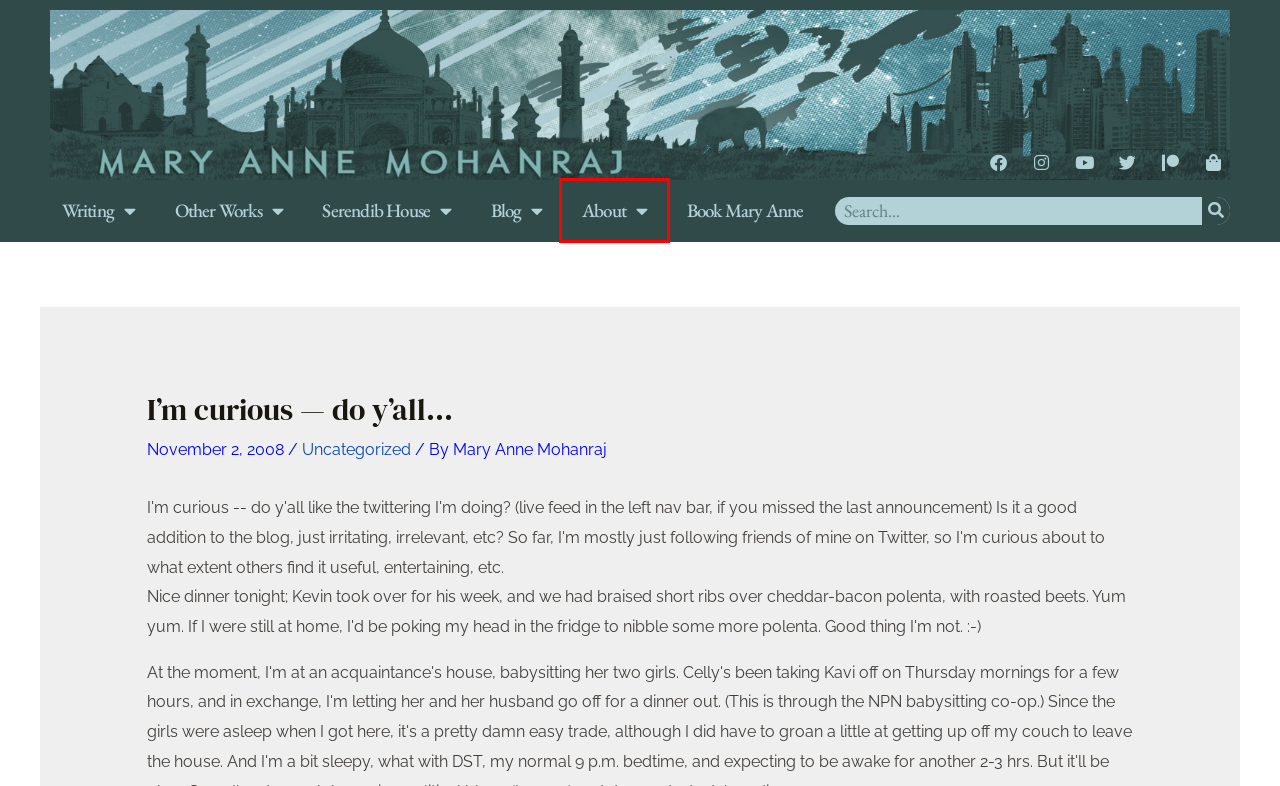Review the webpage screenshot and focus on the UI element within the red bounding box. Select the best-matching webpage description for the new webpage that follows after clicking the highlighted element. Here are the candidates:
A. Uncategorized – Mary Anne Mohanraj
B. Books – Mary Anne Mohanraj
C. Other Works – Mary Anne Mohanraj
D. About – Mary Anne Mohanraj
E. Serendib House – Mary Anne Mohanraj
F. Blog (Elementor) – Mary Anne Mohanraj
G. Book Mary Anne – Mary Anne Mohanraj
H. Mary Anne Mohanraj – Mary Anne Mohanraj

D